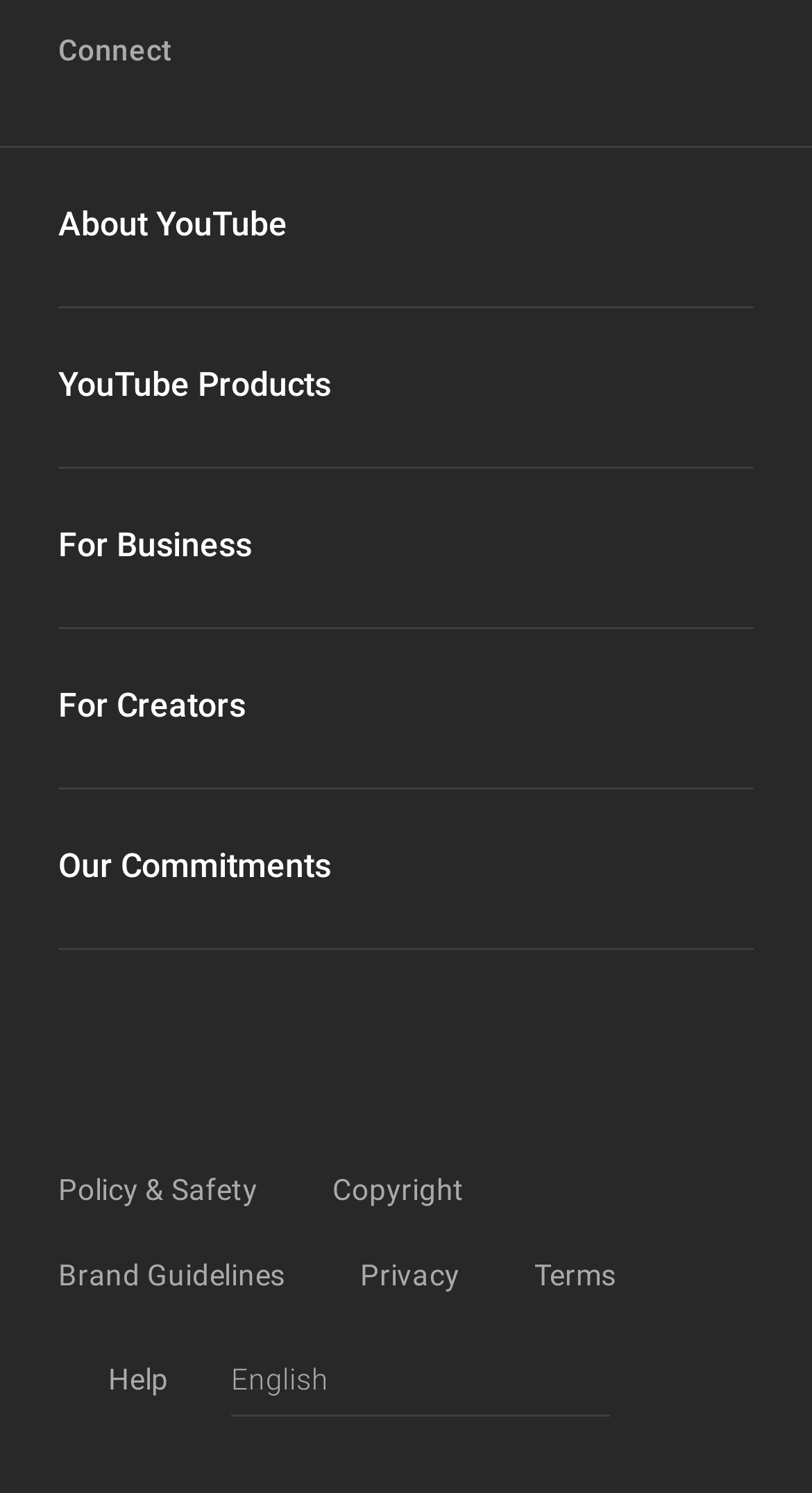Reply to the question with a brief word or phrase: How many links are there in the bottom section?

6